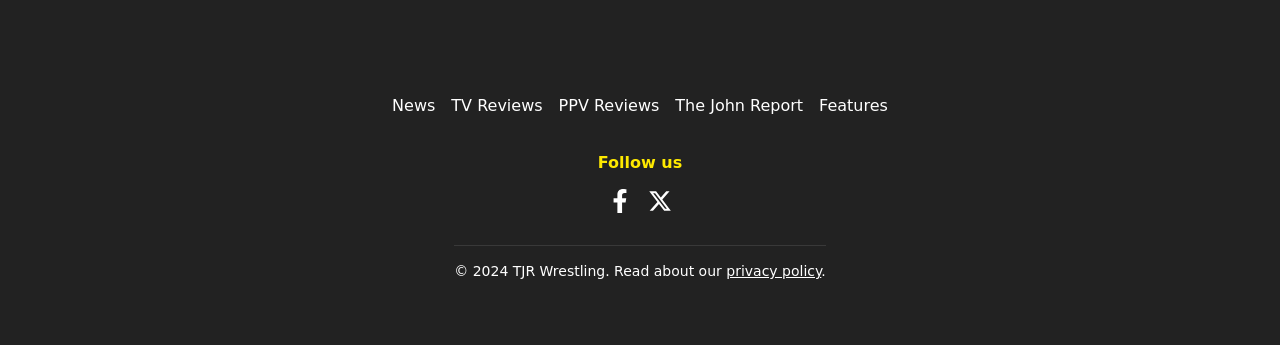What is the copyright year mentioned at the bottom?
Provide a detailed answer to the question, using the image to inform your response.

I found the copyright information at the bottom of the page, which mentions the year '2024' as part of the text '© 2024 TJR Wrestling. Read about our...'.